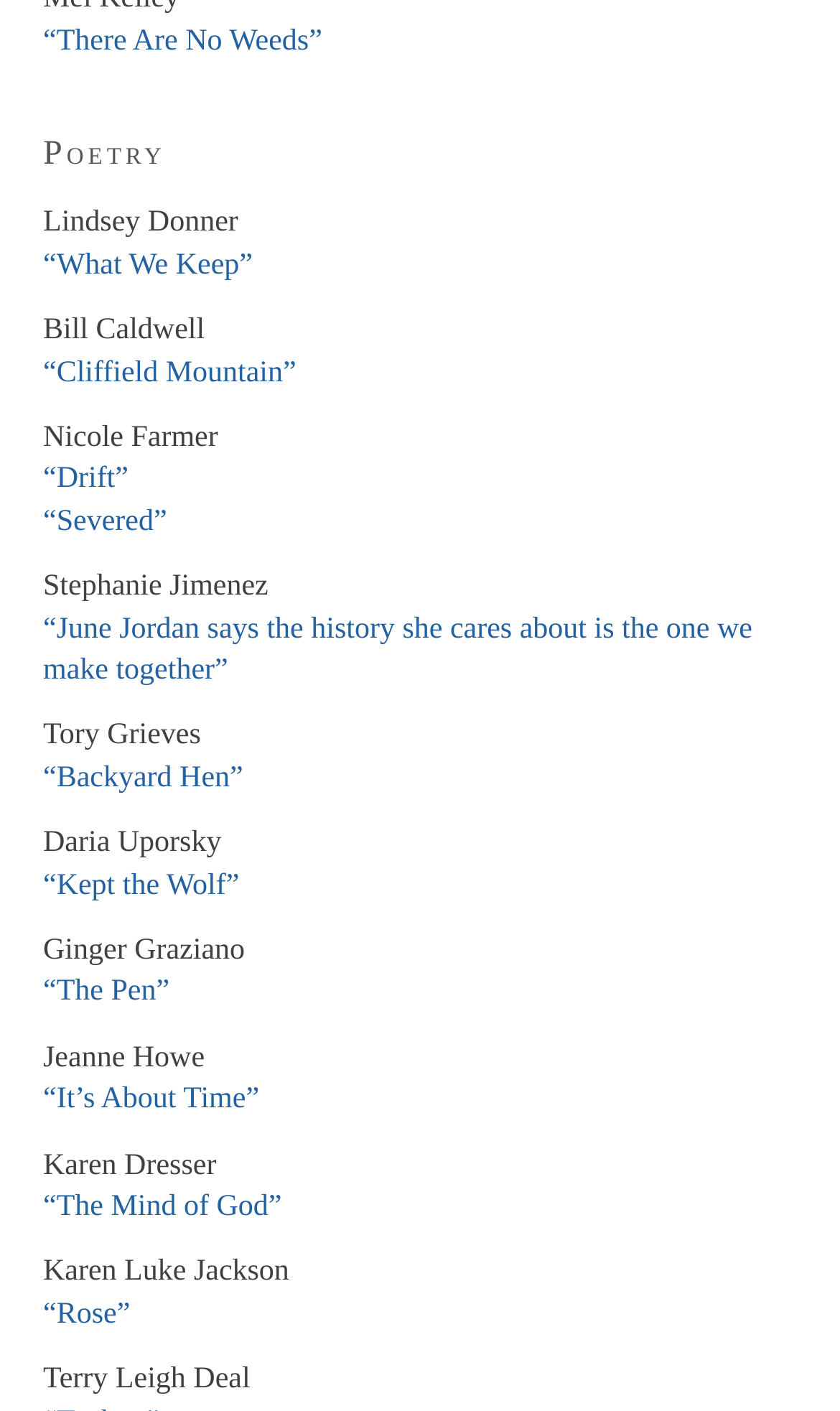Locate the bounding box coordinates of the element I should click to achieve the following instruction: "Read the poem 'Cliffield Mountain'".

[0.051, 0.253, 0.353, 0.276]